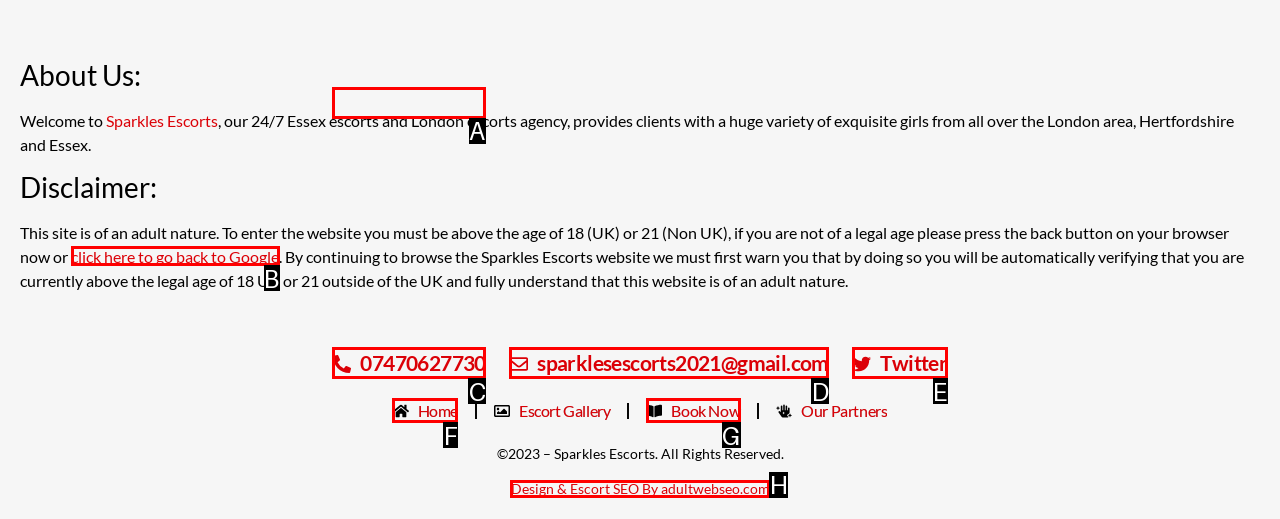Choose the HTML element that should be clicked to achieve this task: click the phone number link
Respond with the letter of the correct choice.

A